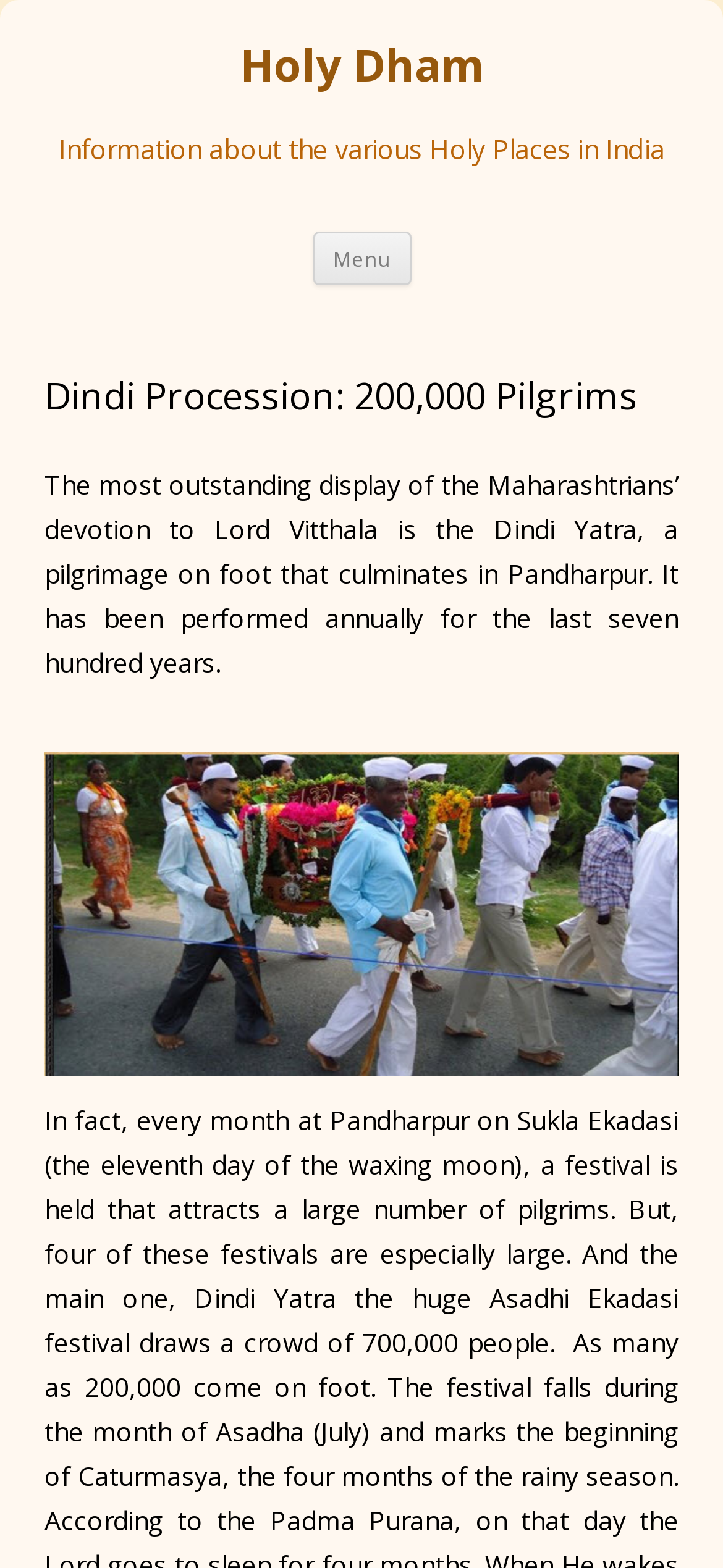Offer a comprehensive description of the webpage’s content and structure.

The webpage is about the Dindi Procession, a pilgrimage in India, and features a prominent heading "Holy Dham" at the top left corner. Below it, there is a smaller heading "Information about the various Holy Places in India". 

On the top right corner, there is a button labeled "Menu" and a link "Skip to content" adjacent to it. 

The main content of the webpage is divided into two sections. The first section is a header area that contains a heading "Dindi Procession: 200,000 Pilgrims" and spans across the entire width of the page. 

Below the header, there is a paragraph of text that describes the Dindi Yatra, a pilgrimage on foot that has been performed annually for the last seven hundred years. This text is followed by an image related to Dindi, which takes up a significant portion of the page.